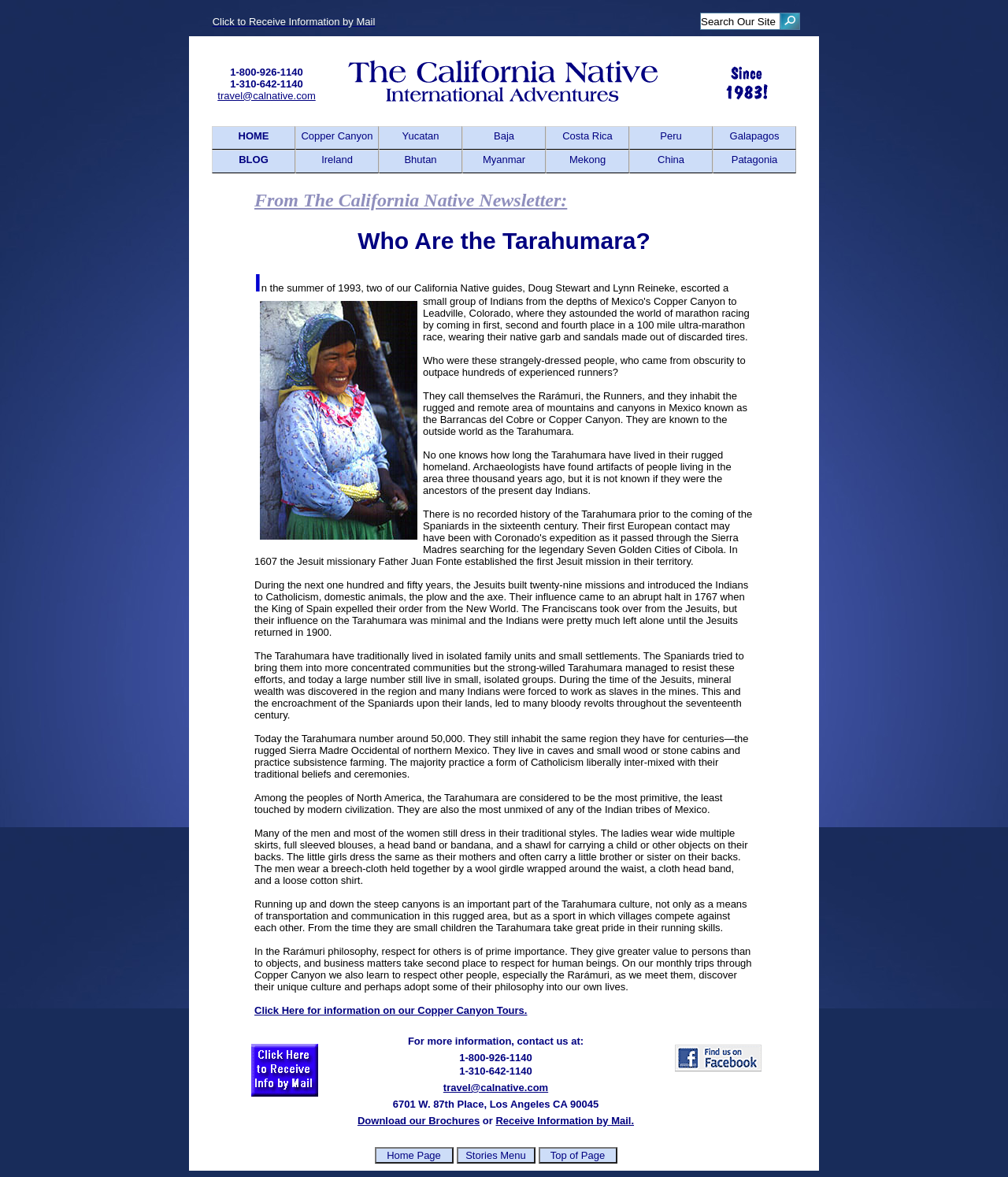Provide a thorough summary of the webpage.

This webpage is about Copper Canyon Mexico Tours, specifically focusing on the Tarahumara people. At the top, there is a search bar and a table with links to different destinations, including Copper Canyon, Yucatan, Baja, and more. Below this, there is a section with contact information, including a phone number, email, and a link to receive information by mail.

The main content of the page is a lengthy article about the Tarahumara people, who are indigenous to the Copper Canyon region of Mexico. The article discusses their history, culture, and traditions, including their running abilities, which they take great pride in. It also mentions their traditional clothing, which includes wide skirts and breech-cloths, and their practice of subsistence farming.

Throughout the article, there are several images, including one of a Tarahumara woman. The text is divided into sections with headings, and there are several links to other pages, including one for information on Copper Canyon tours.

At the bottom of the page, there is another section with links to different destinations, similar to the one at the top. Overall, the webpage is informative and provides a detailed look at the Tarahumara people and their culture.